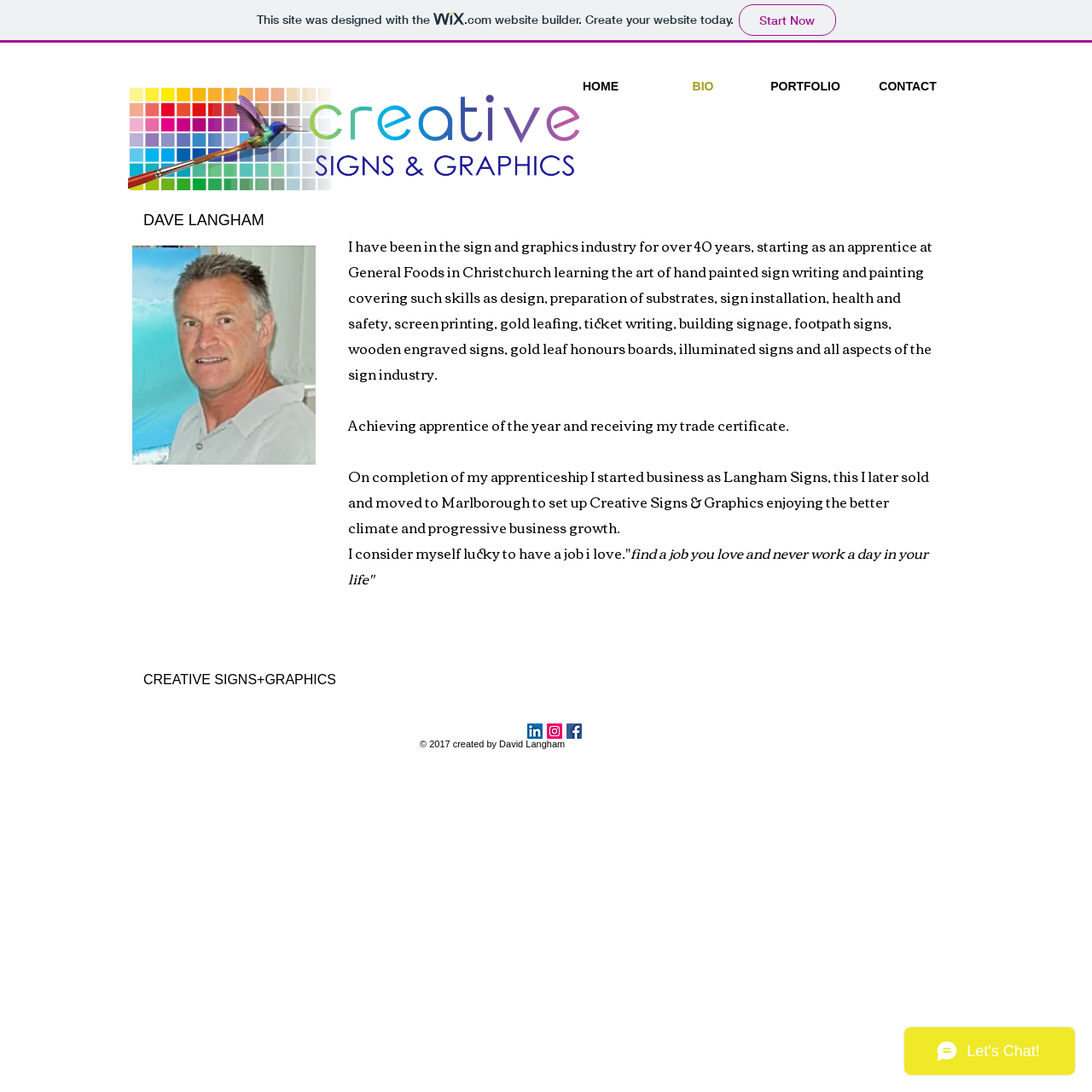Identify the bounding box of the UI component described as: "CREATIVE SIGNS+GRAPHICS".

[0.131, 0.616, 0.308, 0.629]